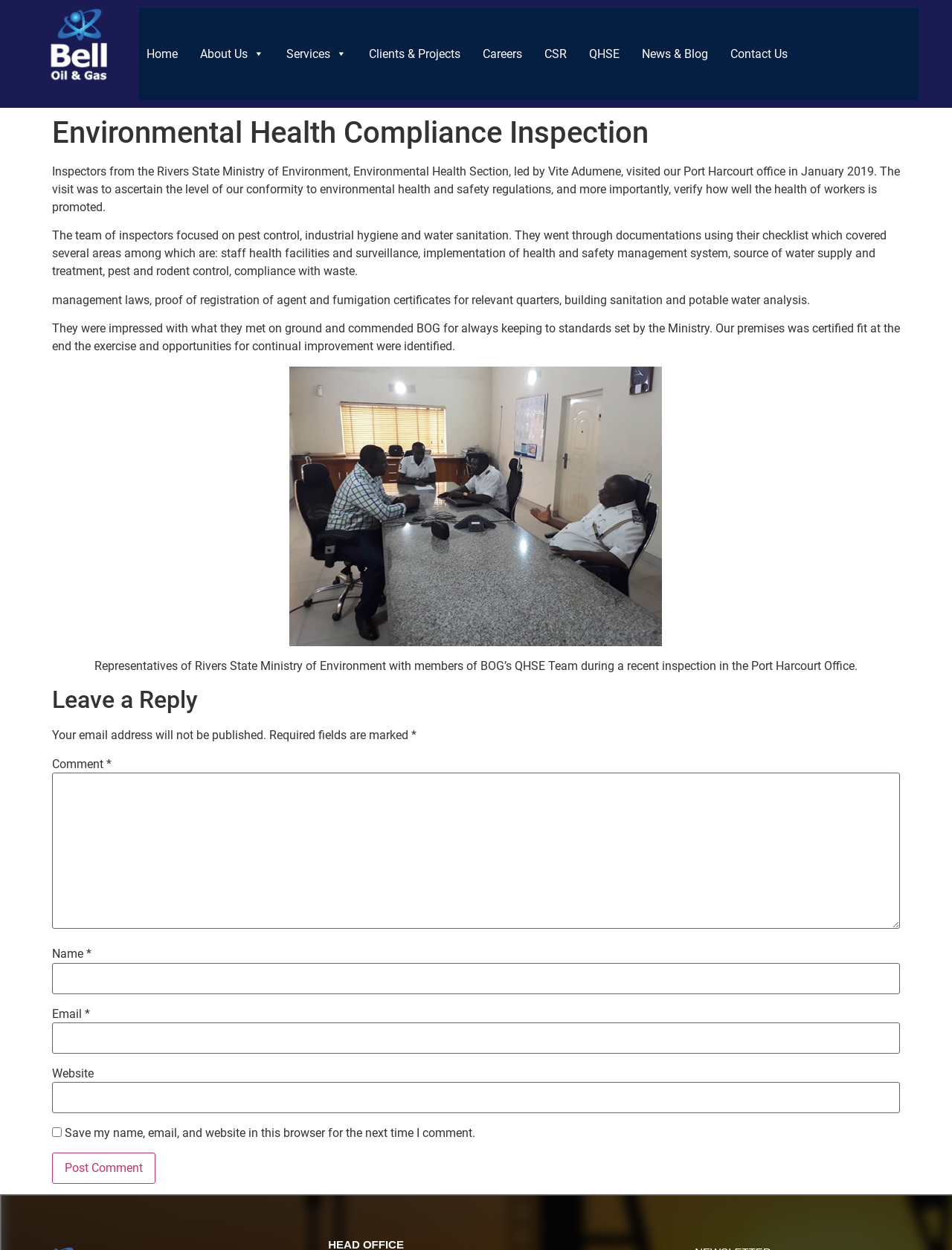What is the purpose of the inspectors' visit?
Answer with a single word or phrase by referring to the visual content.

To ascertain conformity to environmental health and safety regulations